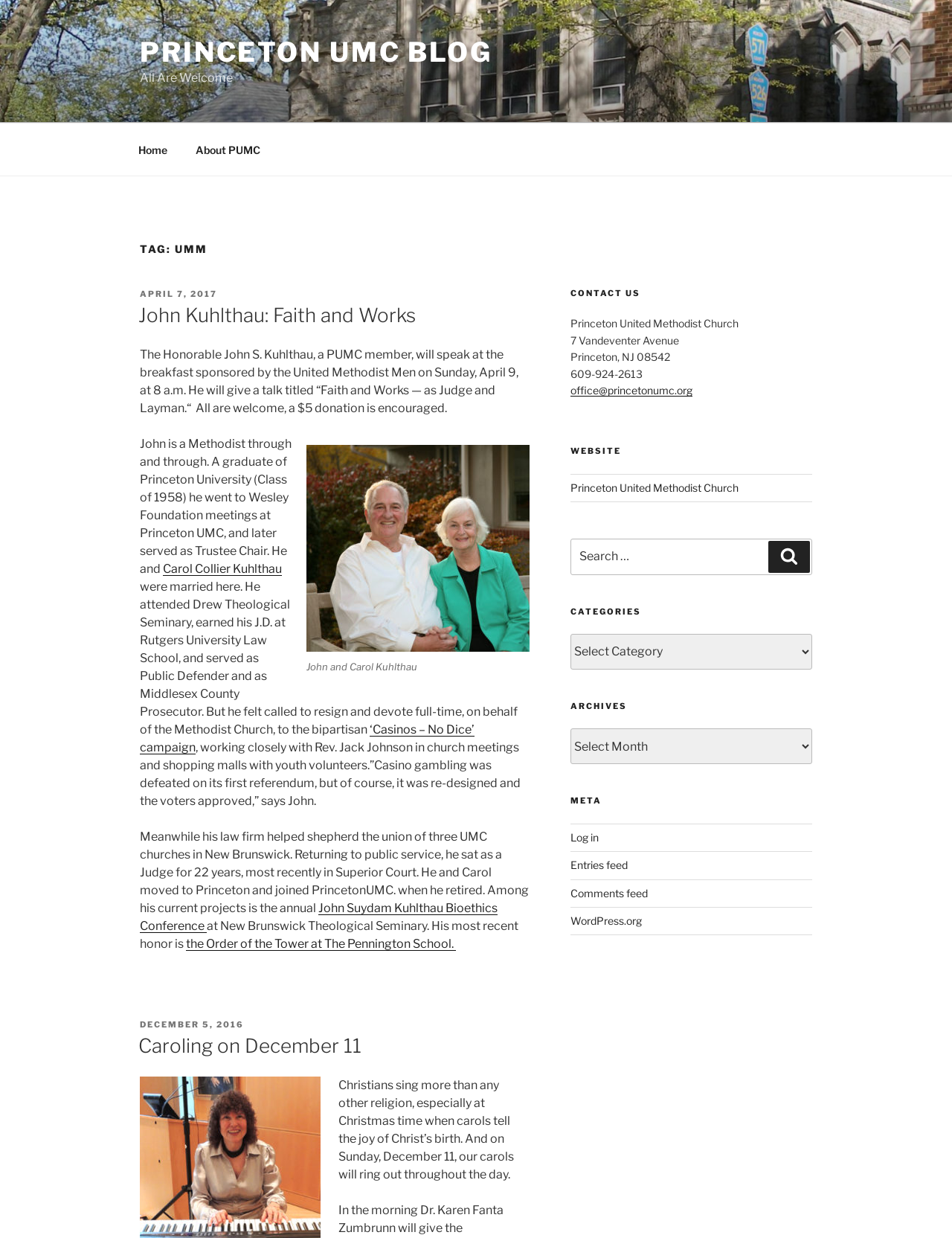Determine the bounding box coordinates for the region that must be clicked to execute the following instruction: "Search for something".

[0.599, 0.435, 0.853, 0.464]